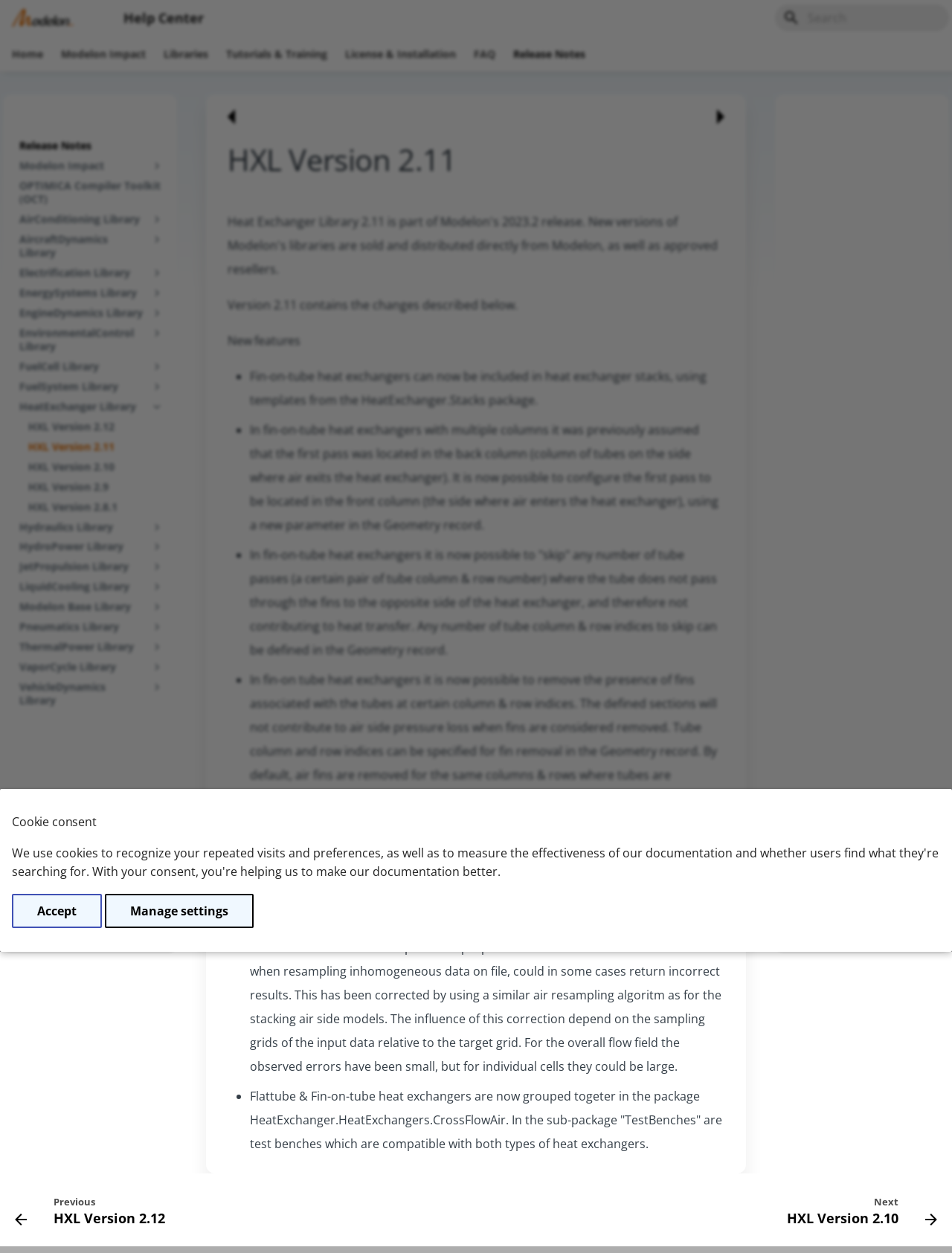Detail the various sections and features of the webpage.

The webpage is titled "Modelon Impact" and appears to be a documentation page for a software or library. At the top, there is a header section with a logo, a navigation menu, and a search bar. The navigation menu has links to "Home", "Modelon Impact", "Libraries", "Tutorials & Training", "License & Installation", "FAQ", and "Release Notes". The search bar has a textbox and a search button.

Below the header, there is a main content section that takes up most of the page. It has a navigation menu on the left side with links to different sections, including "Release Notes", "OPTIMICA Compiler Toolkit (OCT)", and various libraries such as "AirConditioning Library", "AircraftDynamics Library", and "Electrification Library". Each library has a list of links to different versions, such as "HXL Version 2.12", "HXL Version 2.11", and "HXL Version 2.10".

The main content area has an article with a heading "HXL Version 2.11" and a description of the changes in this version. The article is divided into two sections: "New features" and "Improvements". The "New features" section has a list of bullet points describing new features, including the ability to include fin-on-tube heat exchangers in heat exchanger stacks, configure the first pass of fin-on-tube heat exchangers, and skip tube passes in fin-on-tube heat exchangers. The "Improvements" section also has a list of bullet points describing improvements, including corrections to the air resampling algorithm and changes to the organization of heat exchanger packages.

At the bottom of the page, there is a "Back to top" button and a footer section with links to "Previous: HXL Version 2.12" and "Next: HXL Version 2.10". There is also a complementary section with a heading "Cookie consent" and an "Accept" button.